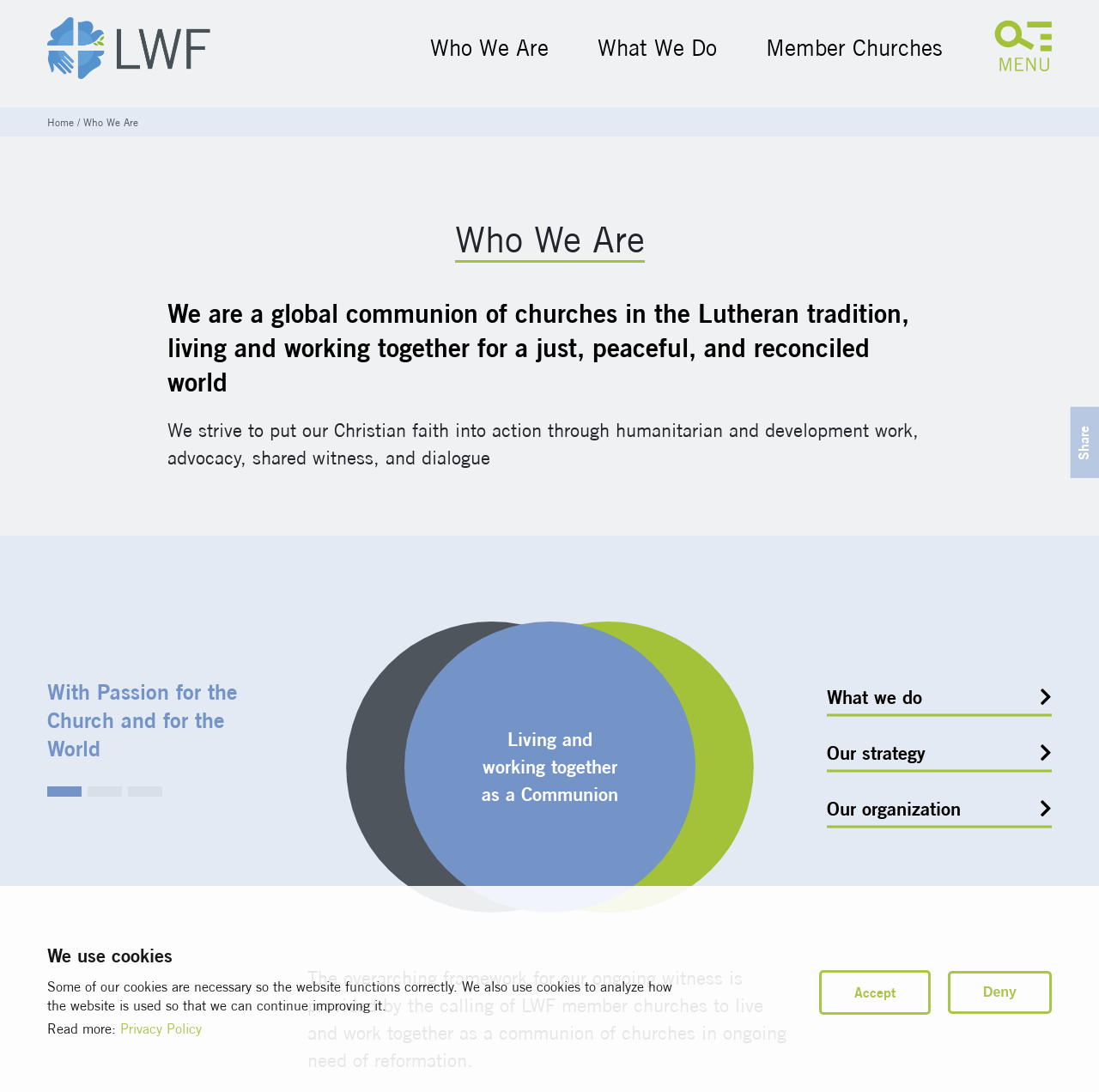Please predict the bounding box coordinates of the element's region where a click is necessary to complete the following instruction: "Click on the LWF logo". The coordinates should be represented by four float numbers between 0 and 1, i.e., [left, top, right, bottom].

[0.043, 0.056, 0.191, 0.076]